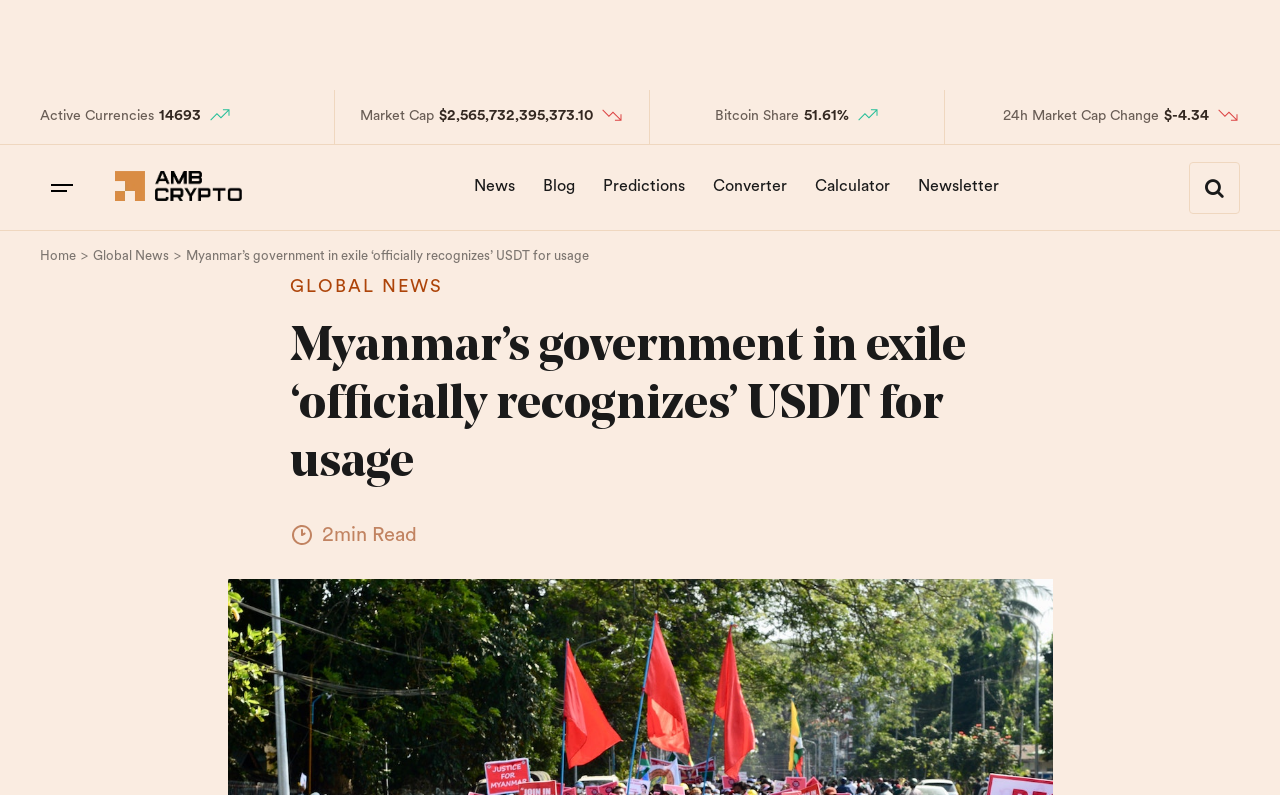Locate the bounding box coordinates of the element's region that should be clicked to carry out the following instruction: "Check the Converter tool". The coordinates need to be four float numbers between 0 and 1, i.e., [left, top, right, bottom].

[0.548, 0.203, 0.624, 0.268]